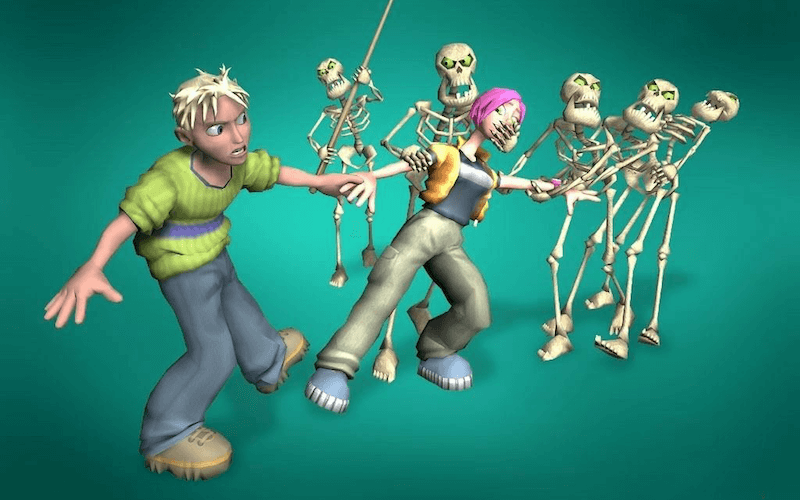Describe all the elements in the image extensively.

The image features two animated characters in a comedic yet tense scene, set against a vibrant teal background. On the left, a young boy with spiky blonde hair, dressed in a green sweater and gray pants, appears startled as he pulls at a girl beside him. The girl, on the right, is dressed in casual attire with a purple beanie and has an exaggerated skeleton face, suggesting she might be in a spirited confrontation with a group of animated skeletons behind them. These skeleton characters project a whimsical, playful tone, aligning with the lightheartedness often associated with animation and adventure stories. This dynamic scene captures the essence of a fun and spooky adventure, reminiscent of themes found in Halloween or fantasy animations.